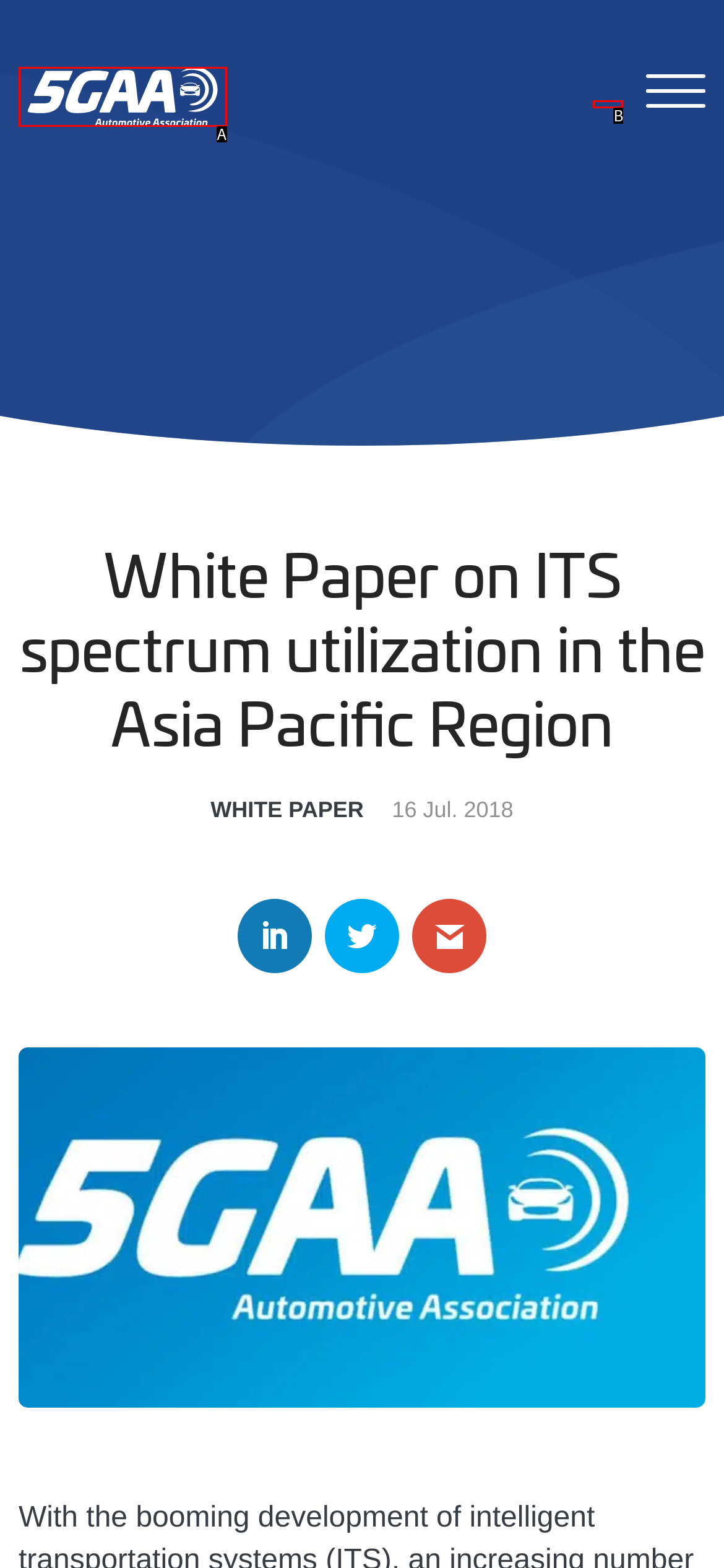Select the HTML element that corresponds to the description: Membership. Answer with the letter of the matching option directly from the choices given.

B